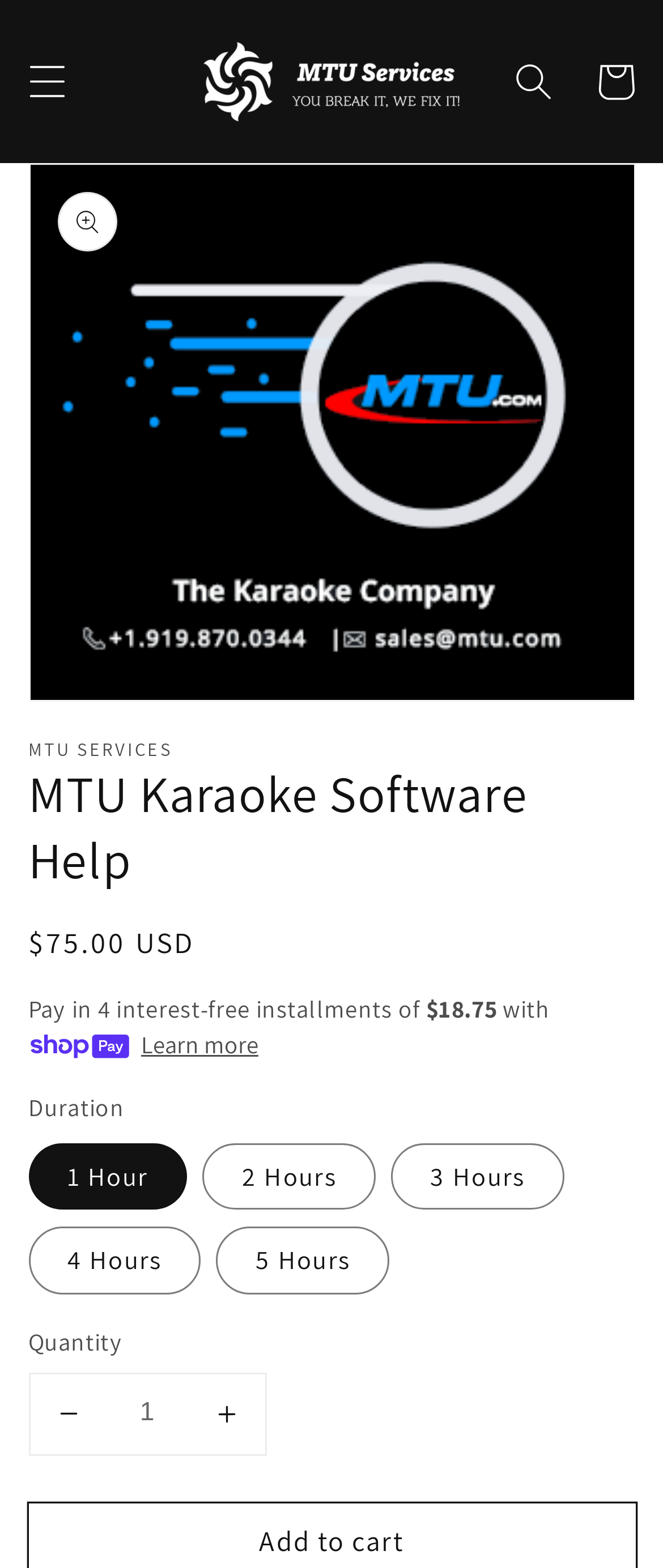Find the bounding box coordinates for the area you need to click to carry out the instruction: "search for something". The coordinates should be four float numbers between 0 and 1, indicated as [left, top, right, bottom].

None